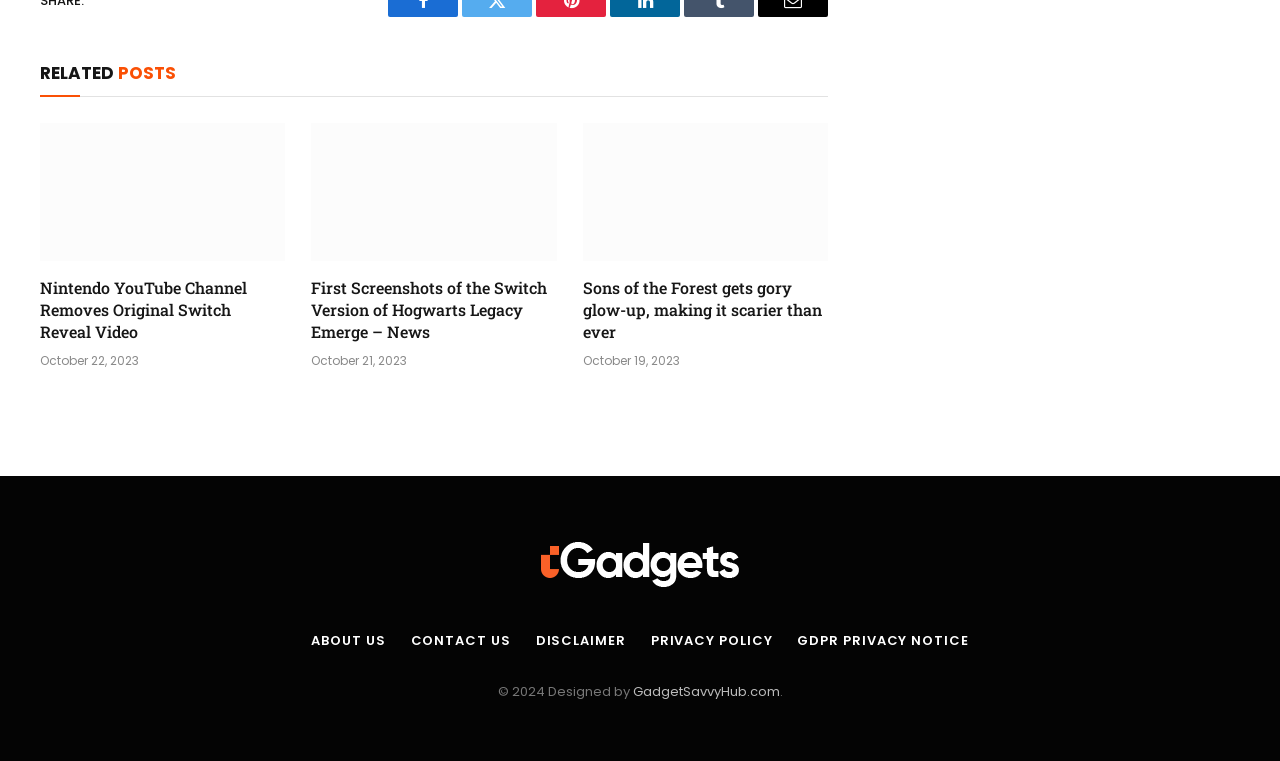Determine the bounding box of the UI element mentioned here: "GDPR Privacy Notice". The coordinates must be in the format [left, top, right, bottom] with values ranging from 0 to 1.

[0.623, 0.829, 0.757, 0.854]